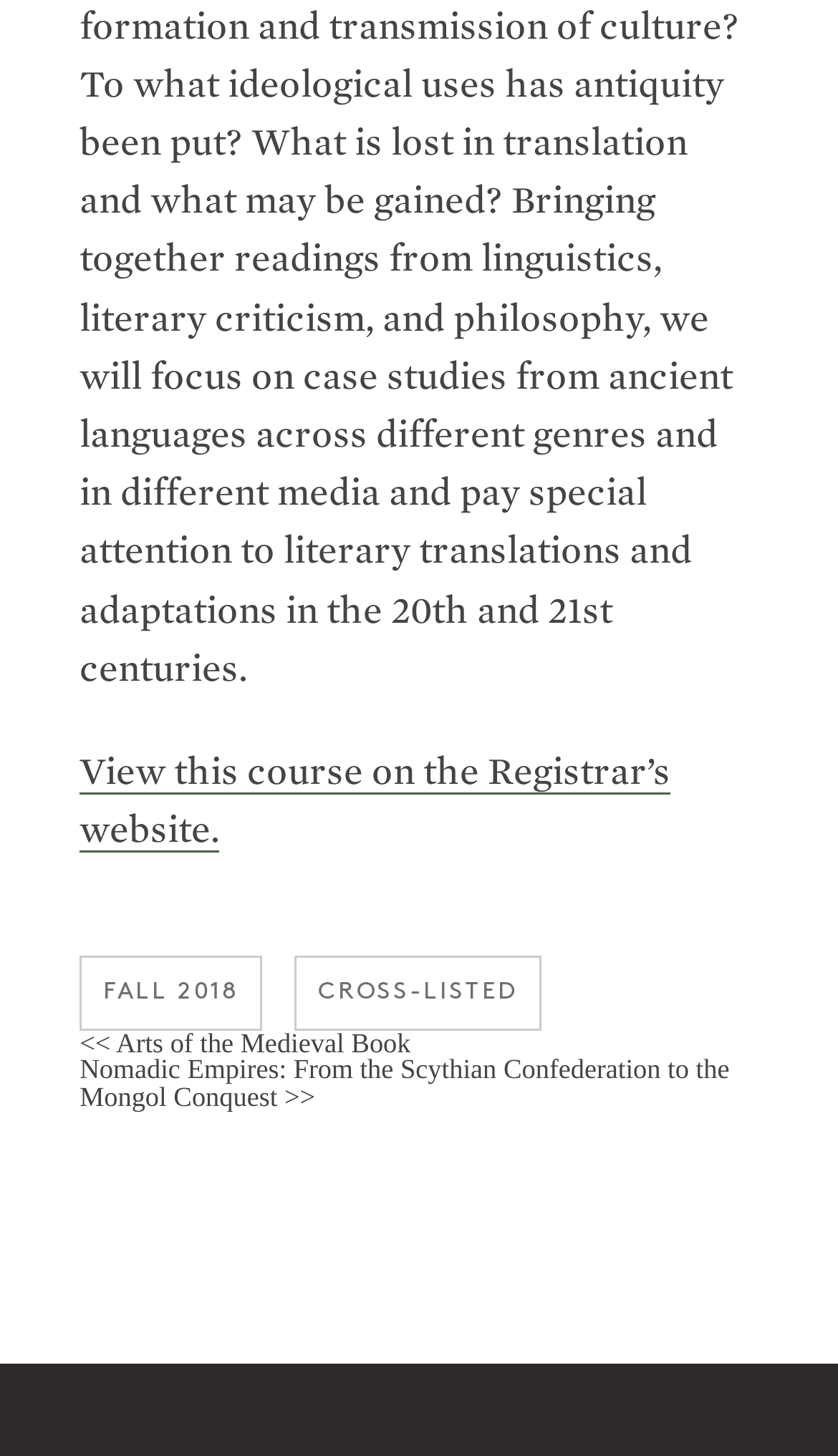Extract the bounding box of the UI element described as: "Fall 2018".

[0.123, 0.674, 0.284, 0.688]